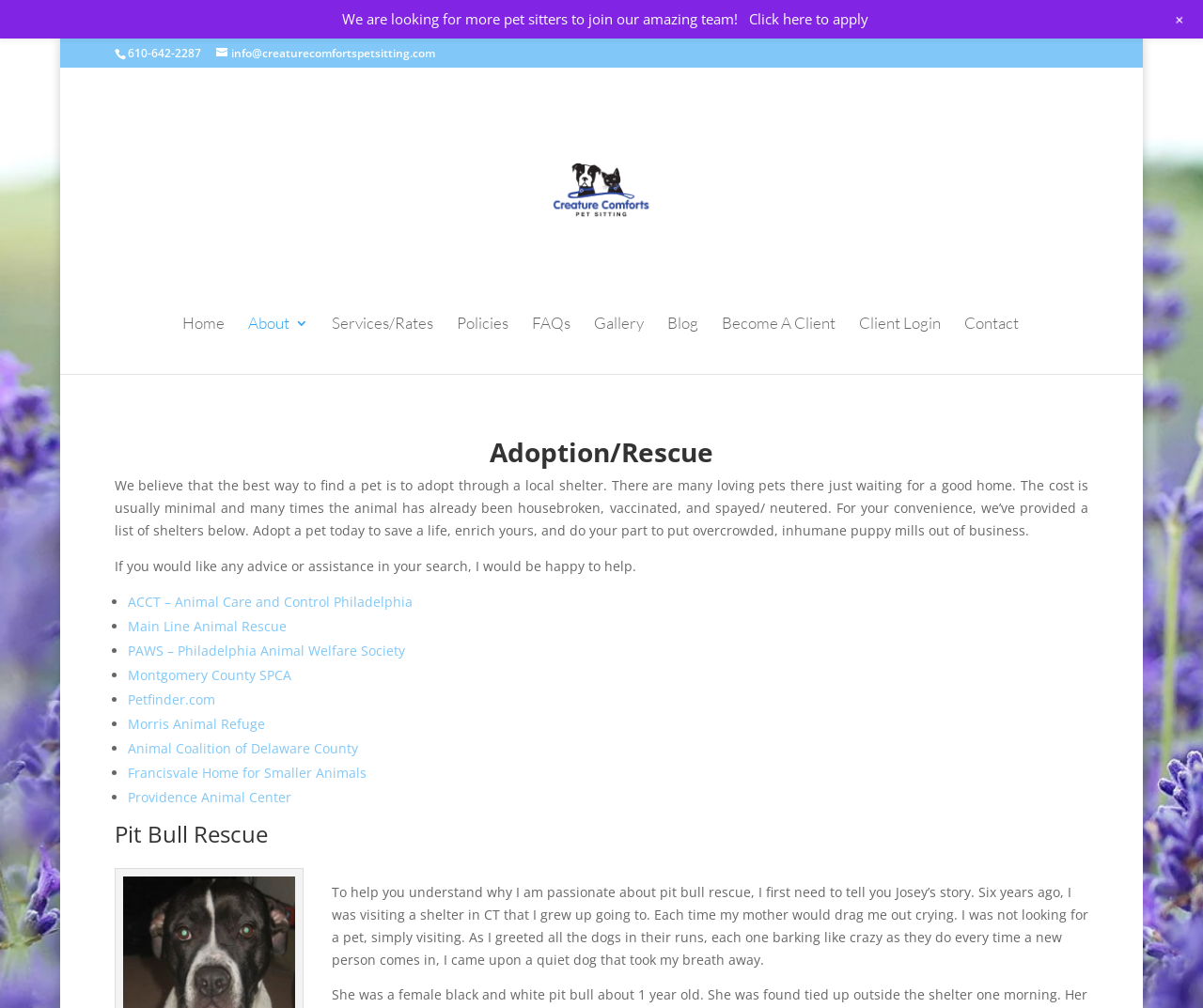Please find the bounding box coordinates of the element that needs to be clicked to perform the following instruction: "Call the phone number". The bounding box coordinates should be four float numbers between 0 and 1, represented as [left, top, right, bottom].

[0.106, 0.045, 0.167, 0.061]